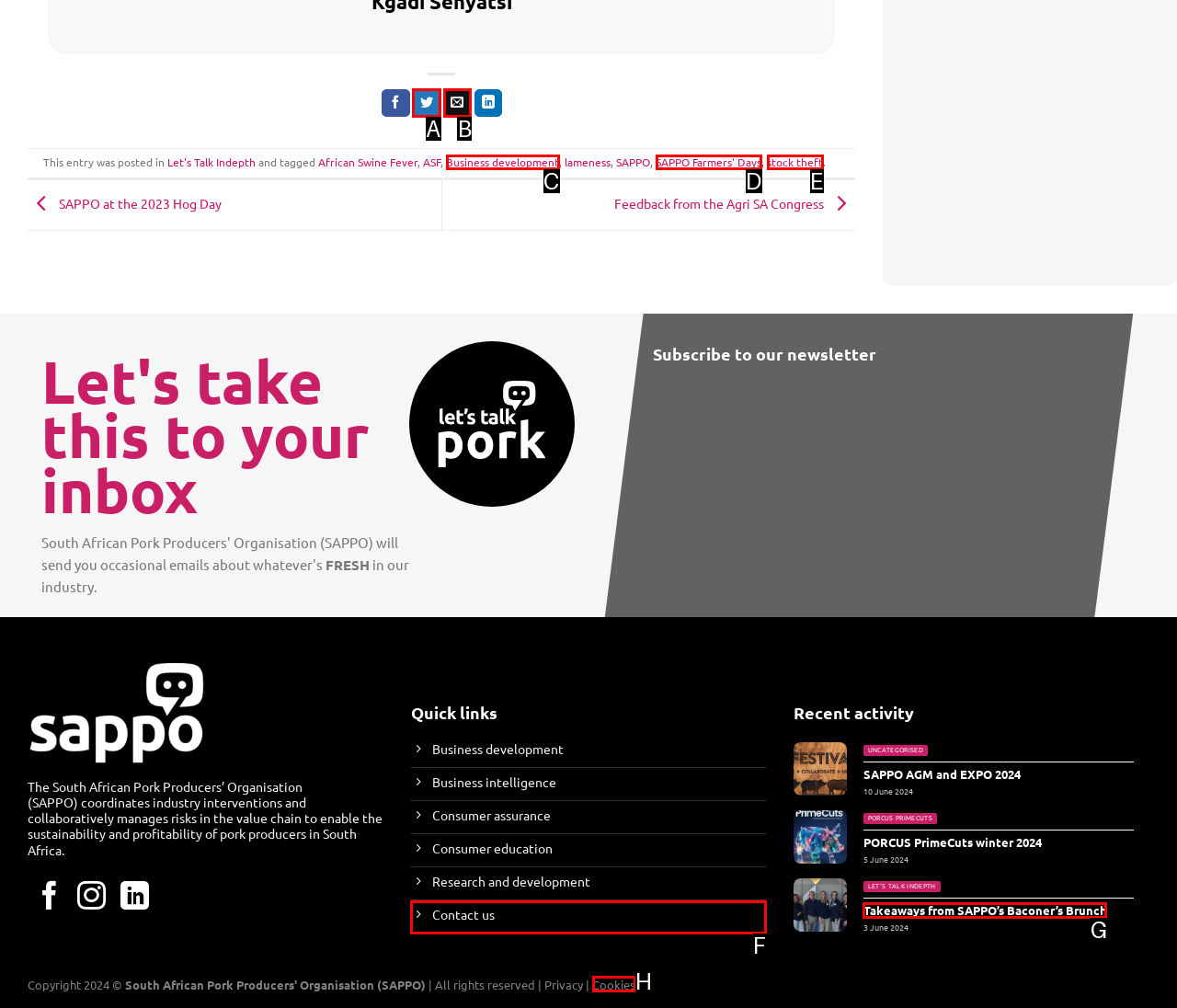Select the letter from the given choices that aligns best with the description: Takeaways from SAPPO’s Baconer’s Brunch. Reply with the specific letter only.

G